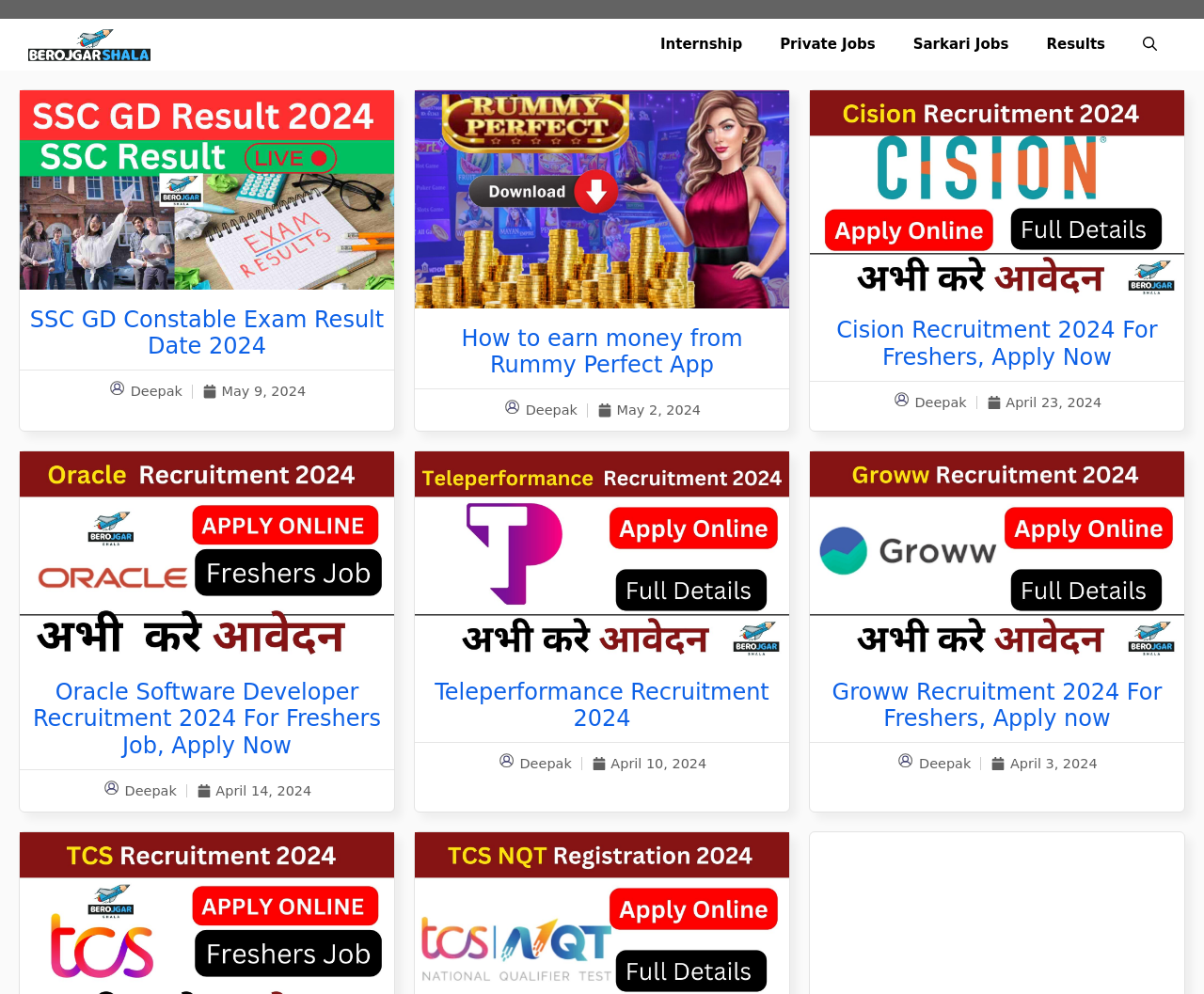Find the bounding box coordinates for the HTML element described in this sentence: "Sarkari Jobs". Provide the coordinates as four float numbers between 0 and 1, in the format [left, top, right, bottom].

[0.743, 0.019, 0.853, 0.071]